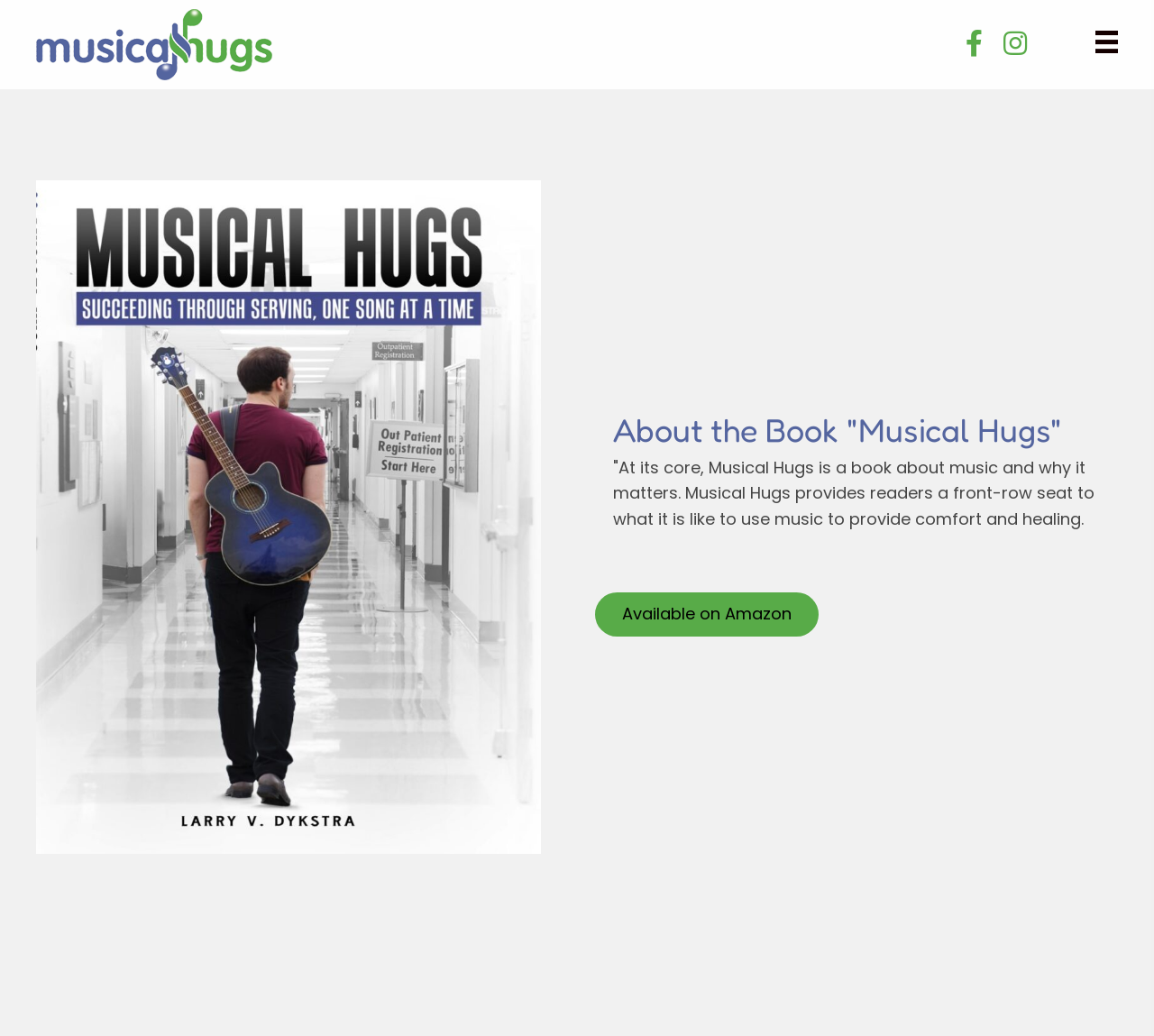Give a succinct answer to this question in a single word or phrase: 
What is the main topic of the book?

Music and healing